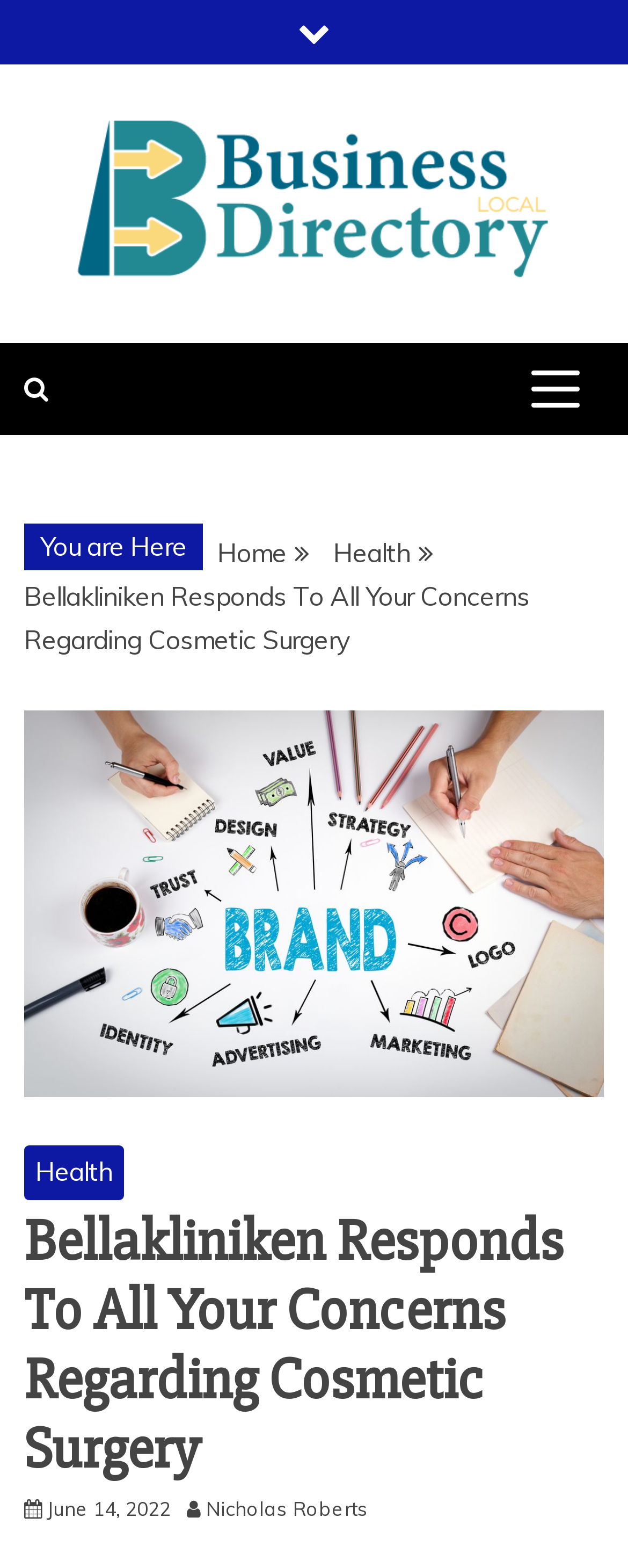Please identify the bounding box coordinates of the element I should click to complete this instruction: 'Read the article about Bellakliniken Responds To All Your Concerns Regarding Cosmetic Surgery'. The coordinates should be given as four float numbers between 0 and 1, like this: [left, top, right, bottom].

[0.038, 0.77, 0.962, 0.953]